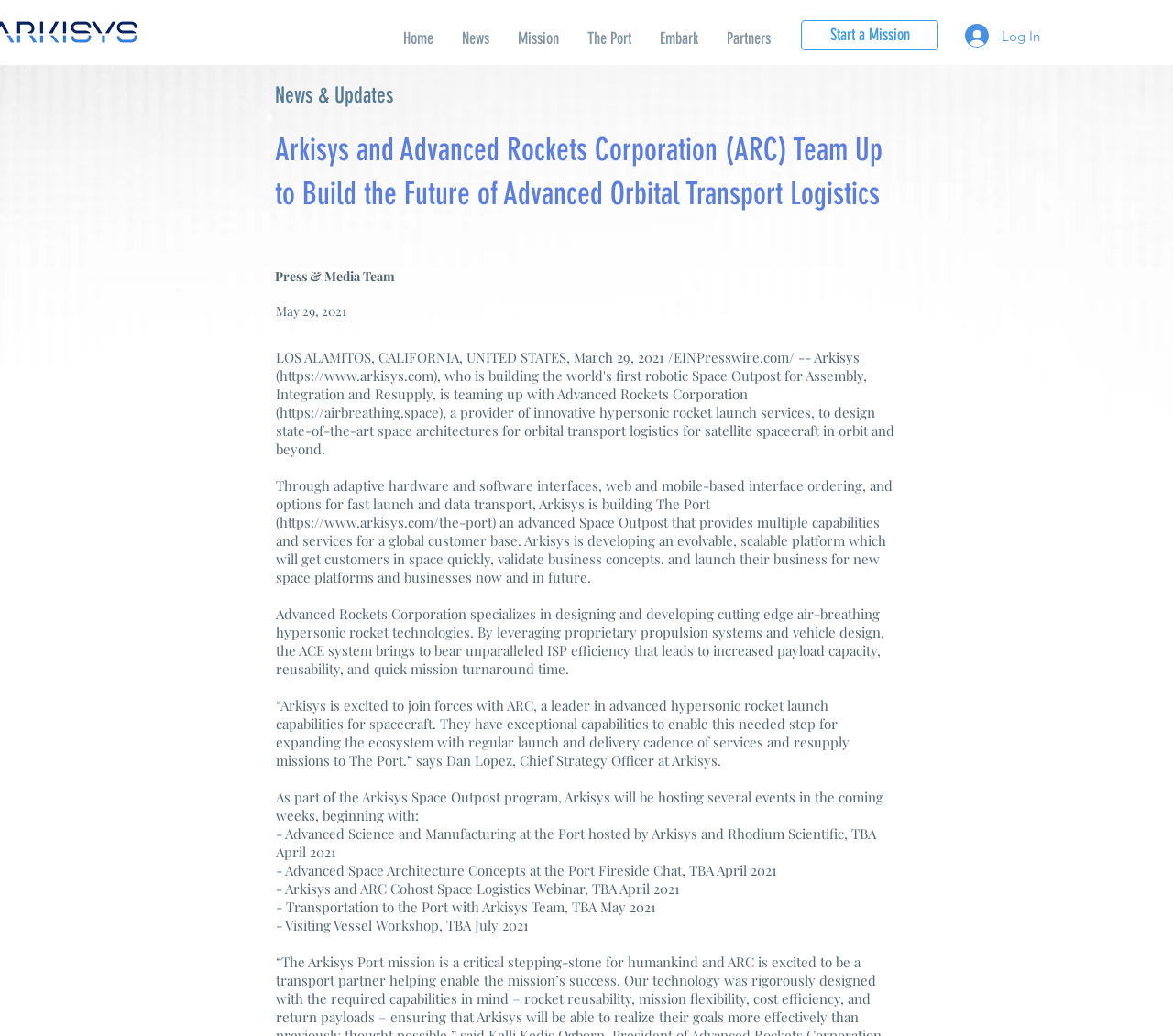What is the name of the space outpost being developed by Arkisys?
Relying on the image, give a concise answer in one word or a brief phrase.

The Port